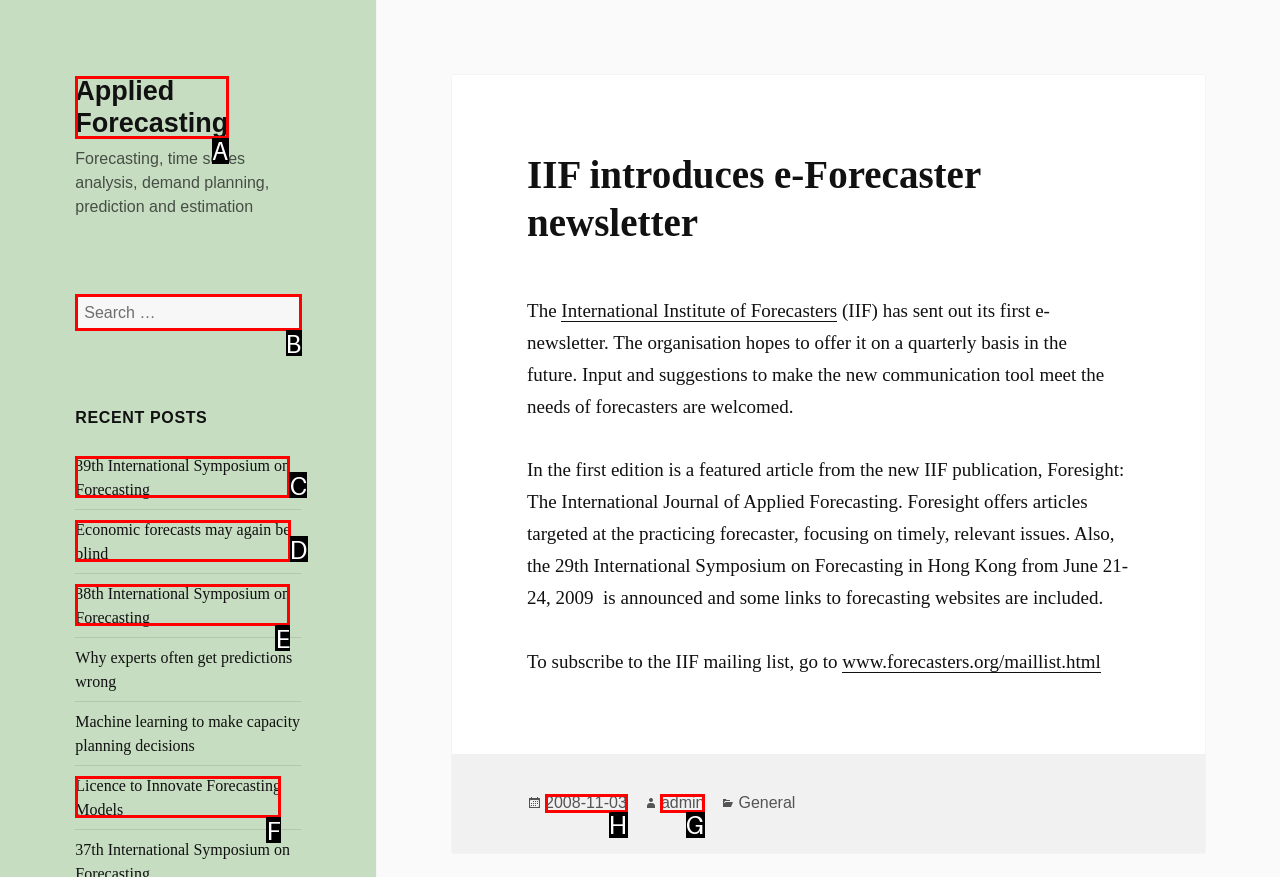Look at the highlighted elements in the screenshot and tell me which letter corresponds to the task: View the post details on 2008-11-03.

H